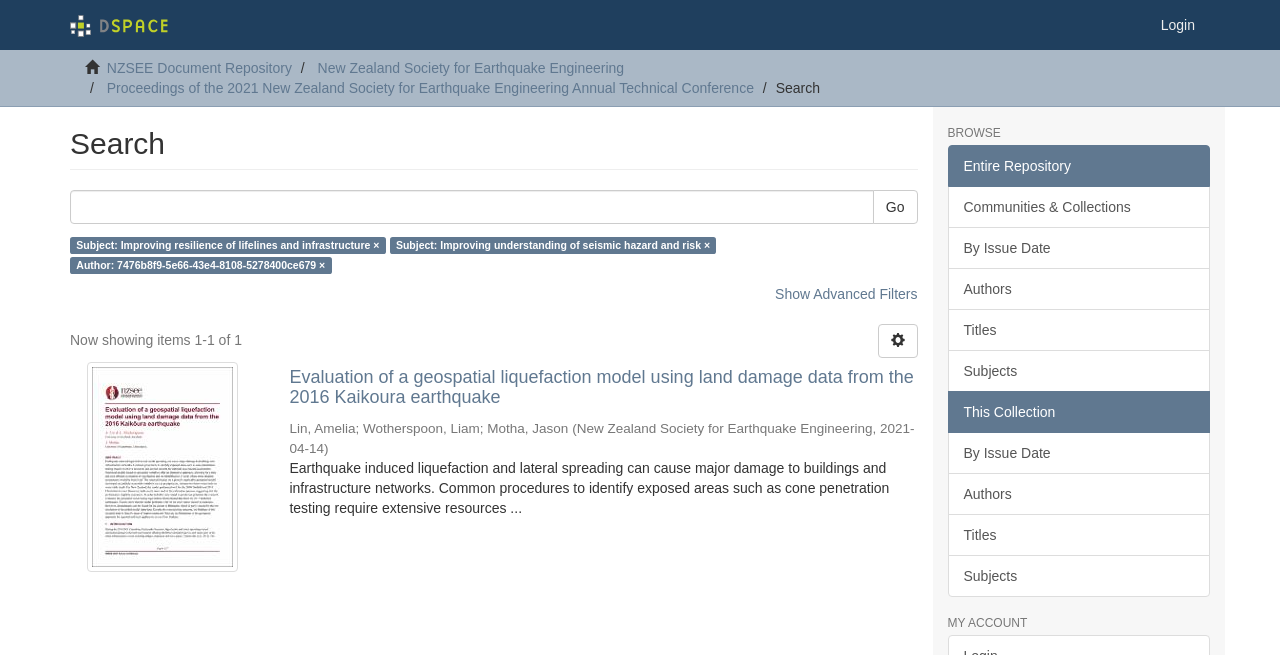Pinpoint the bounding box coordinates of the clickable element needed to complete the instruction: "Login to the system". The coordinates should be provided as four float numbers between 0 and 1: [left, top, right, bottom].

[0.895, 0.0, 0.945, 0.076]